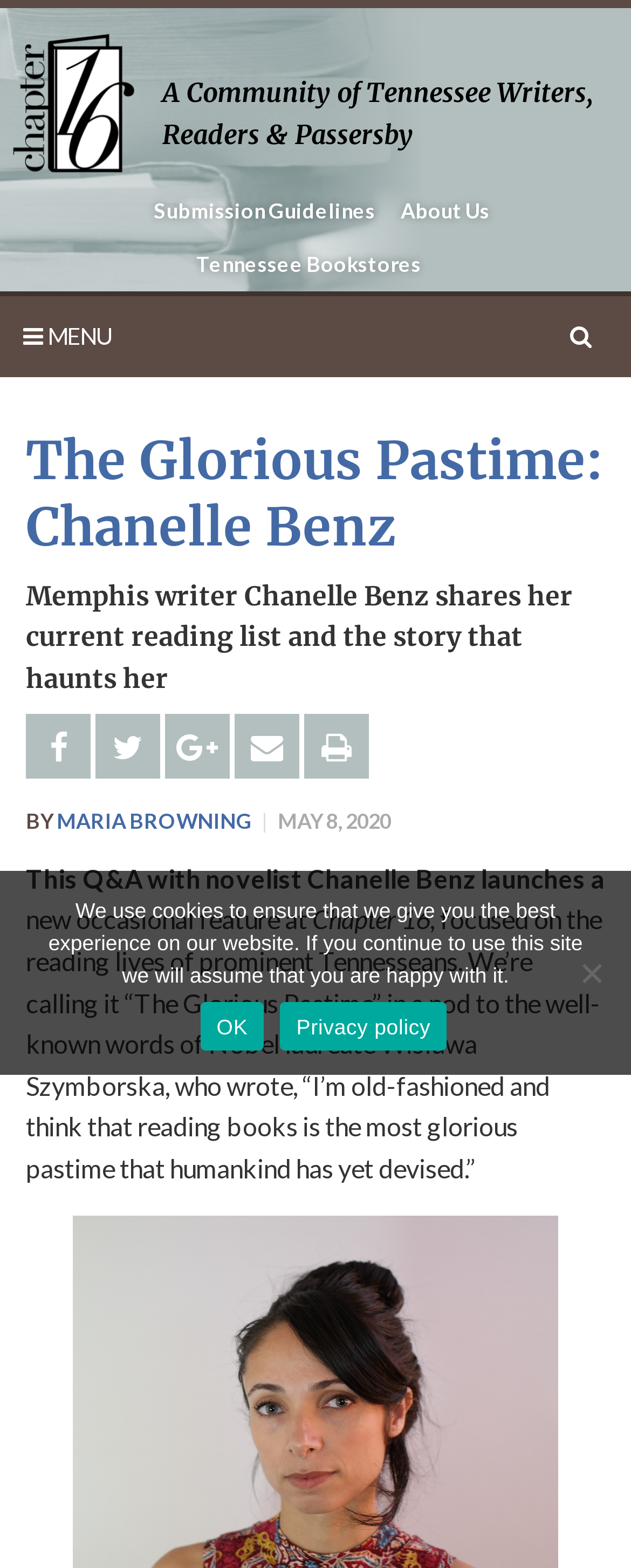When was the article published?
Answer the question with as much detail as you can, using the image as a reference.

The answer can be found in the timestamp 'MAY 8, 2020' which is located below the byline, indicating that the article was published on this date.